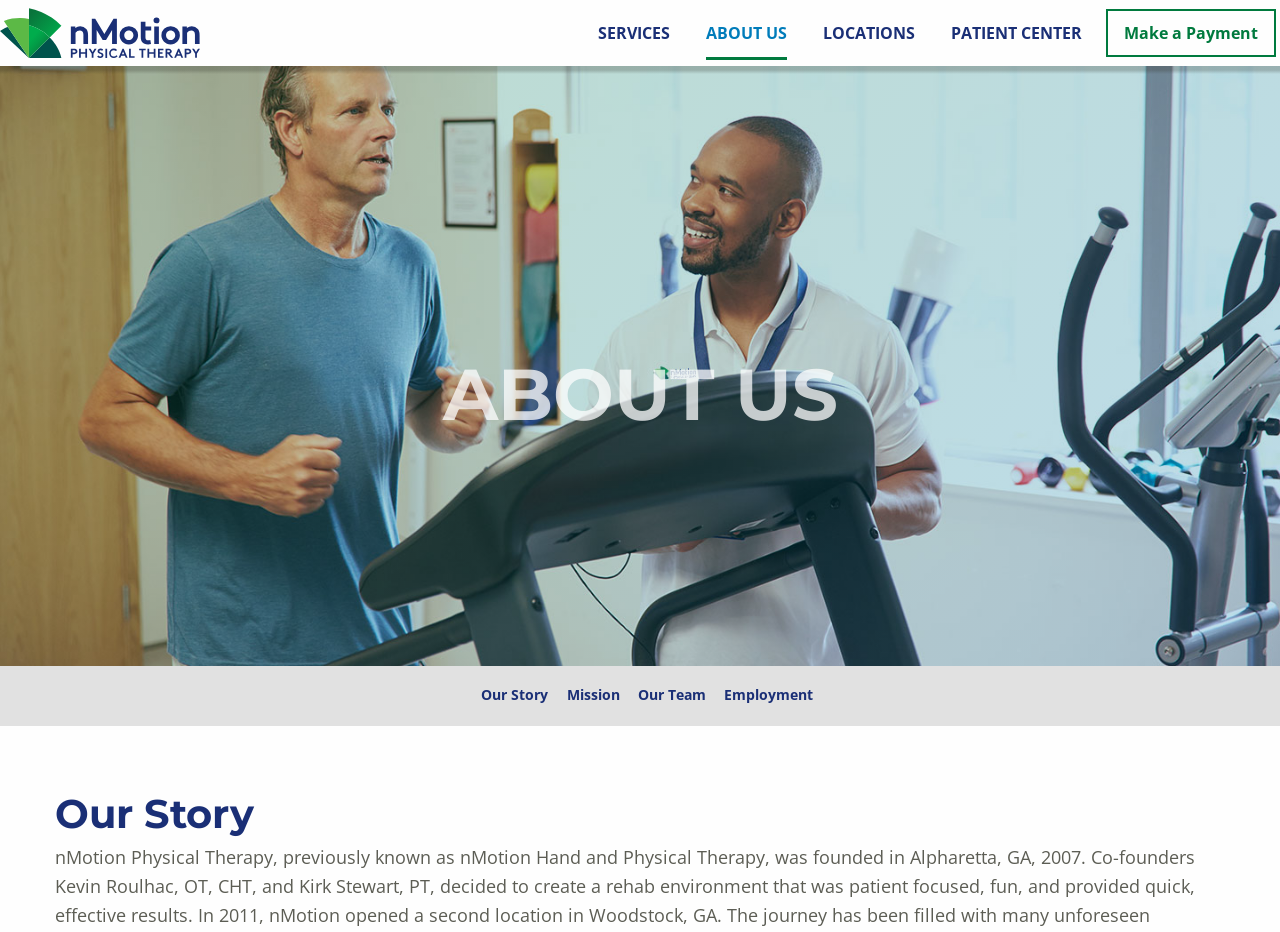Find the bounding box coordinates of the element you need to click on to perform this action: 'Click the logo of nMotion Therapy'. The coordinates should be represented by four float values between 0 and 1, in the format [left, top, right, bottom].

[0.0, 0.022, 0.156, 0.045]